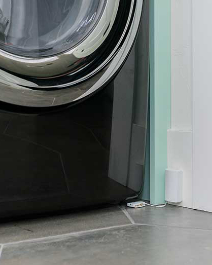Generate an elaborate caption for the given image.

The image features a close-up view of a modern washing machine positioned against a wall. The sleek and shiny metallic drum of the washer is prominently visible, showcasing its reflective surface. The corner where the washing machine meets the wall is highlighted, with a hint of a mint green wall color alongside a white baseboard. The flooring appears to be tiled, adding to the contemporary look of the laundry area. This setting emphasizes a clean and organized space, typical of a well-maintained home environment.